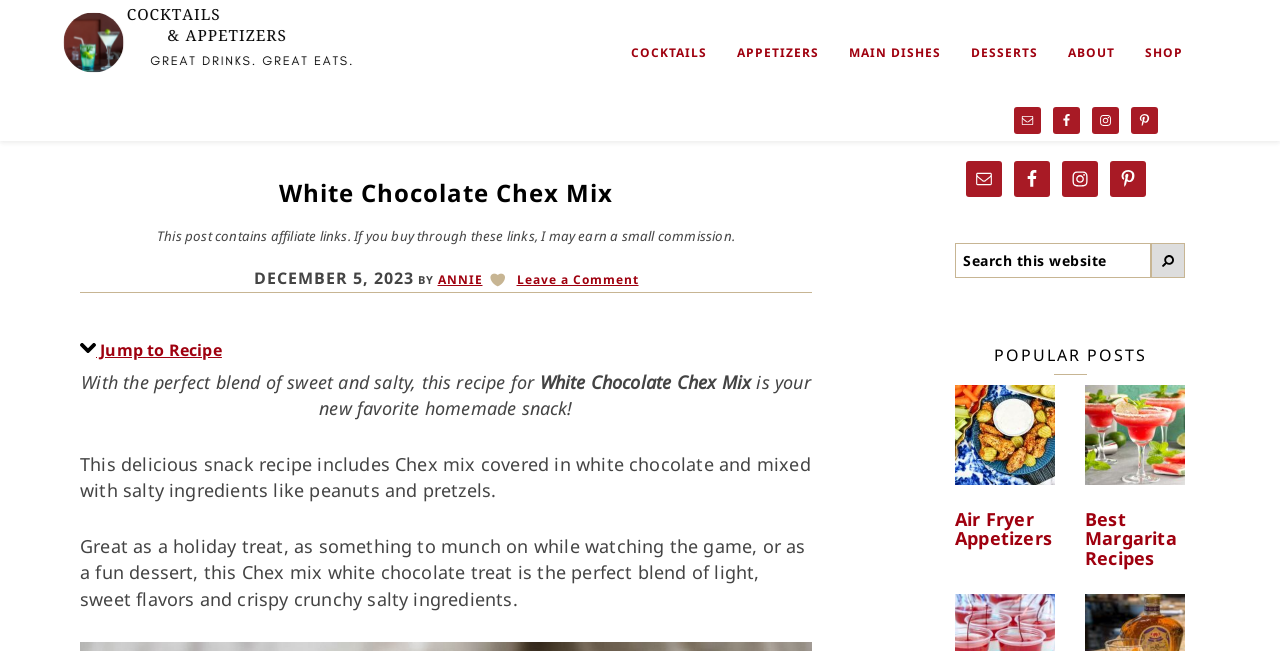Using the element description: "Appetizers", determine the bounding box coordinates for the specified UI element. The coordinates should be four float numbers between 0 and 1, [left, top, right, bottom].

[0.557, 0.029, 0.64, 0.132]